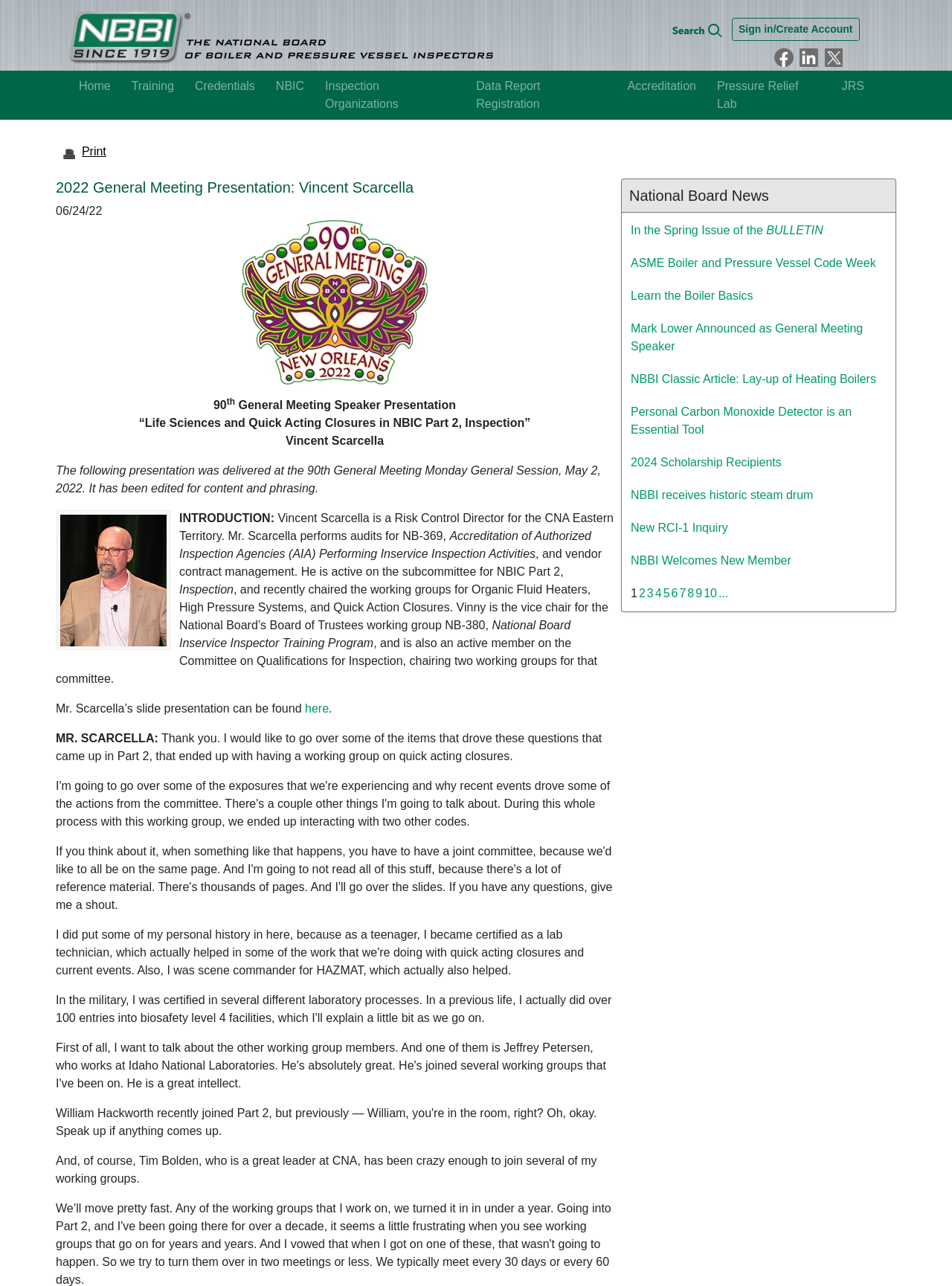Determine the bounding box coordinates of the clickable region to carry out the instruction: "Click on the In the Spring Issue of the BULLETIN link".

[0.662, 0.172, 0.932, 0.187]